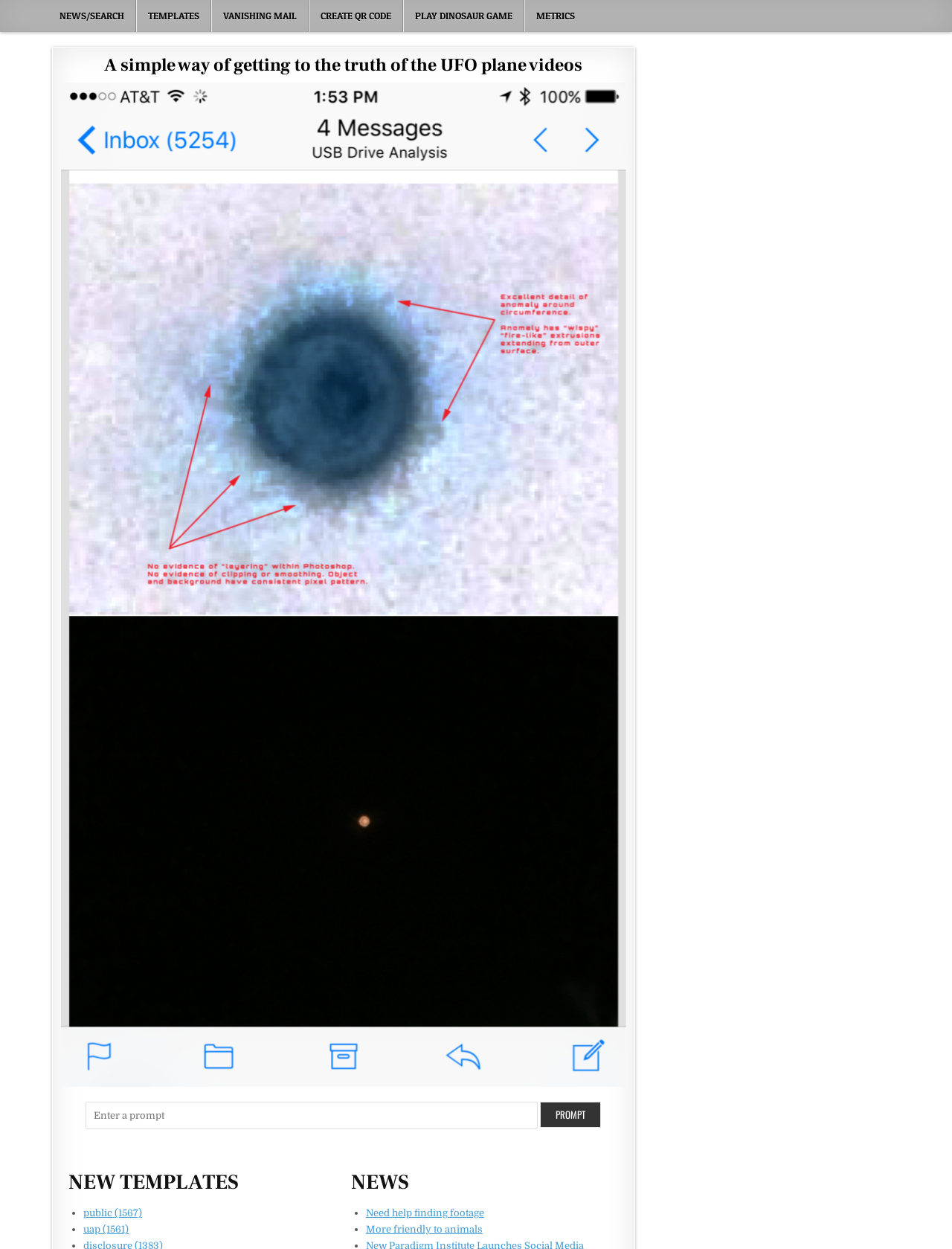Highlight the bounding box coordinates of the element you need to click to perform the following instruction: "Click on public (1567) link."

[0.088, 0.967, 0.149, 0.976]